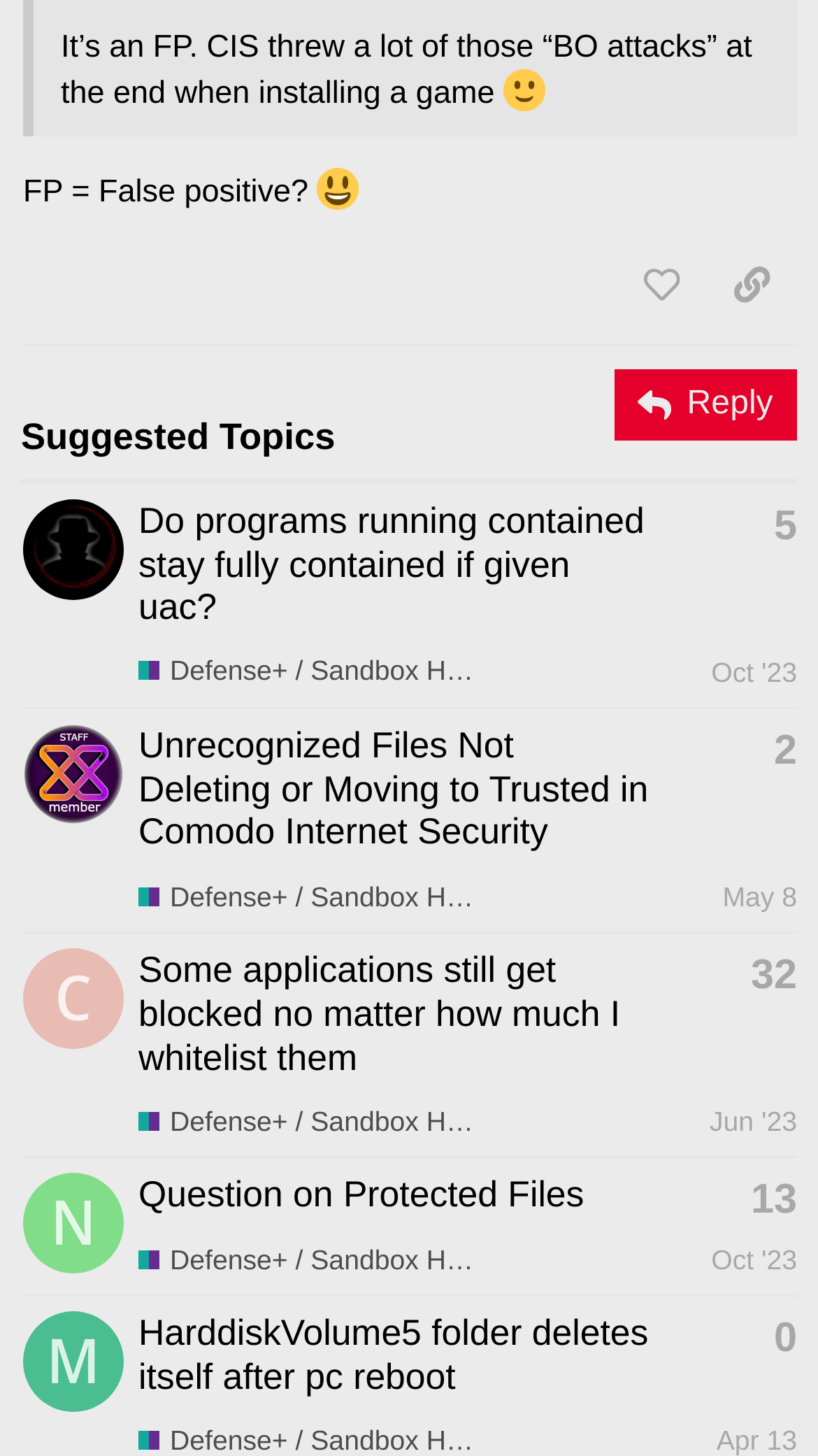Identify the bounding box of the UI element described as follows: "aria-label="muhfiles" title="muhfiles"". Provide the coordinates as four float numbers in the range of 0 to 1 [left, top, right, bottom].

[0.028, 0.922, 0.151, 0.947]